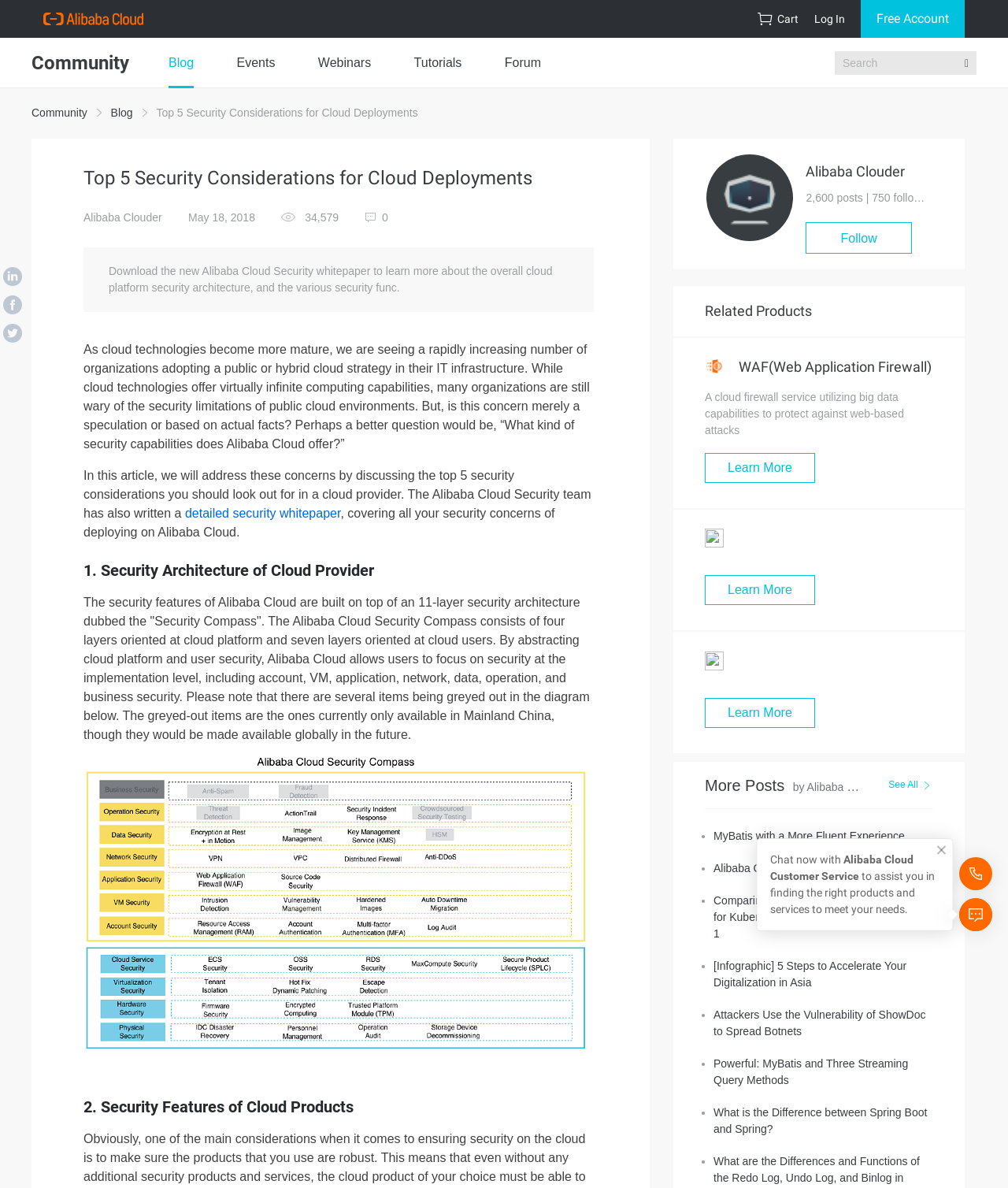Find the bounding box coordinates of the clickable area required to complete the following action: "Search for something in the search bar".

[0.828, 0.043, 0.969, 0.063]